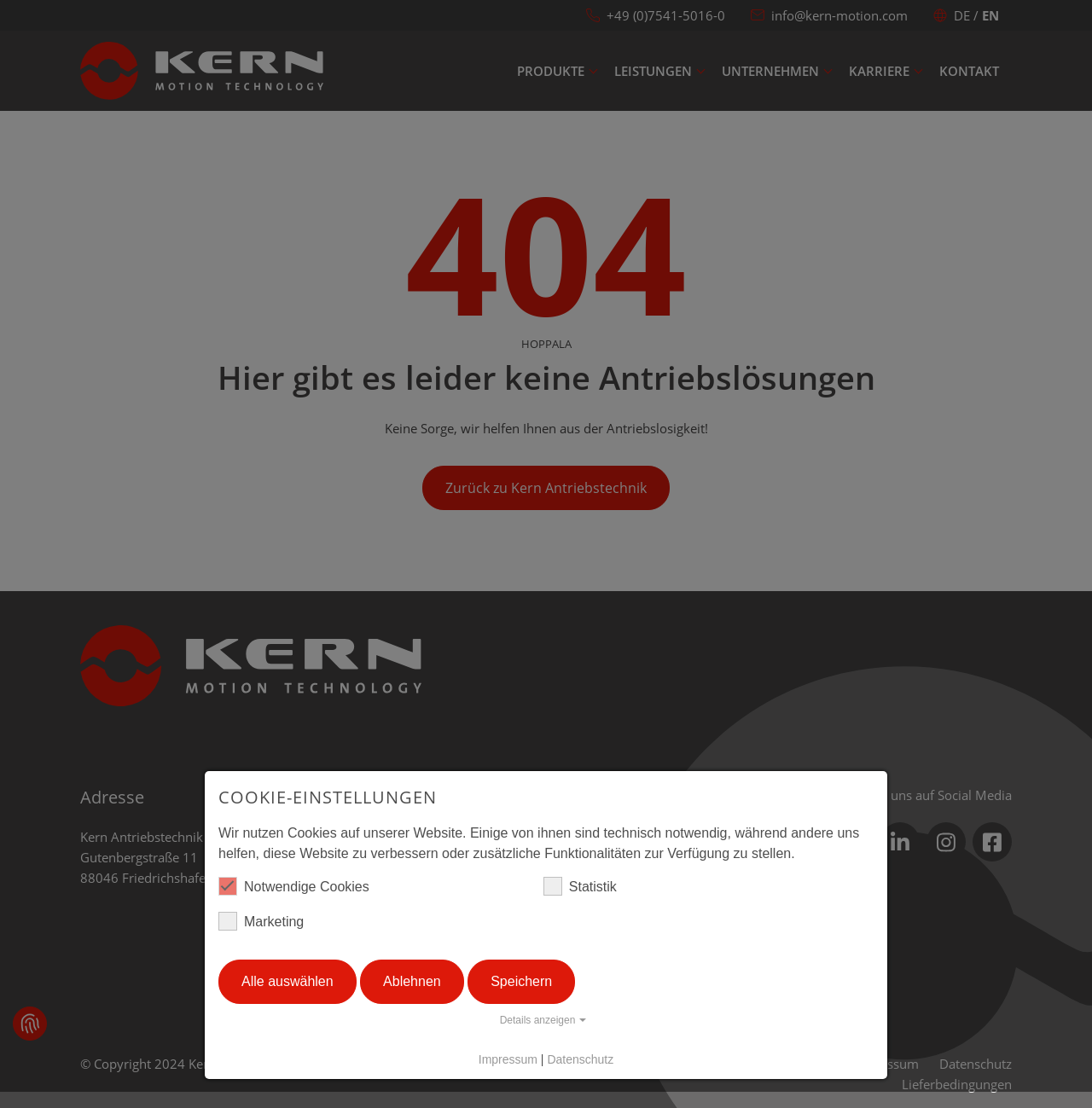Provide a single word or phrase answer to the question: 
What is the name of the company that developed the website?

ALPENBLICKDREI